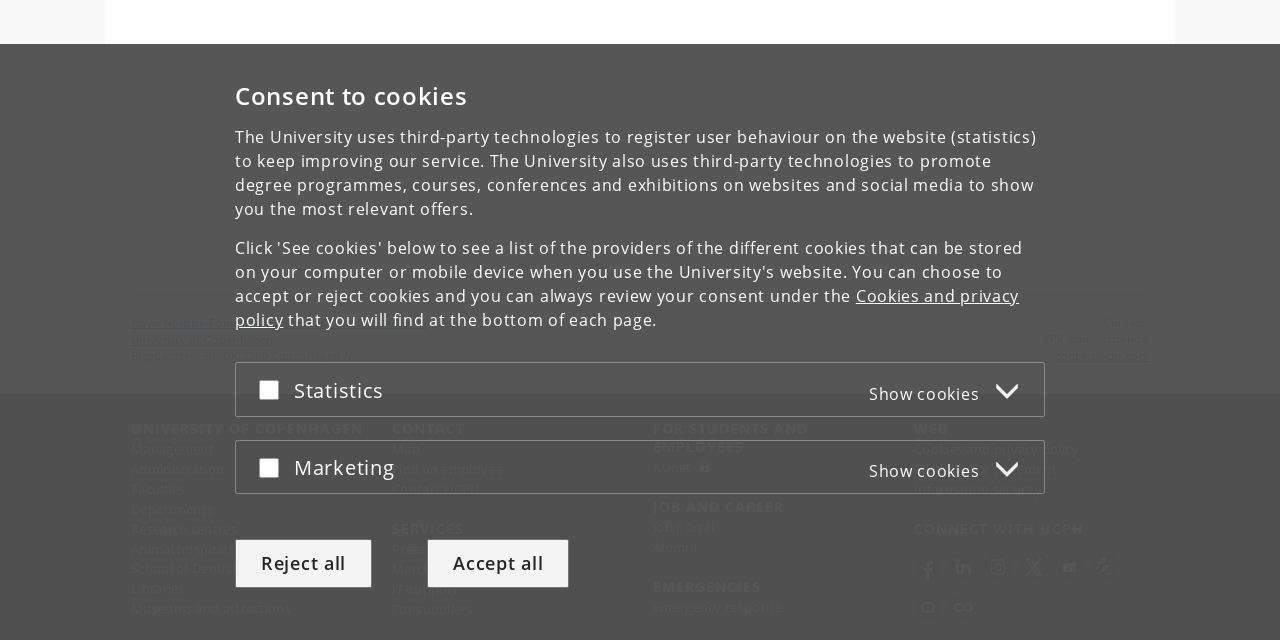Find the bounding box of the UI element described as: "Merchandise". The bounding box coordinates should be given as four float values between 0 and 1, i.e., [left, top, right, bottom].

[0.306, 0.875, 0.369, 0.903]